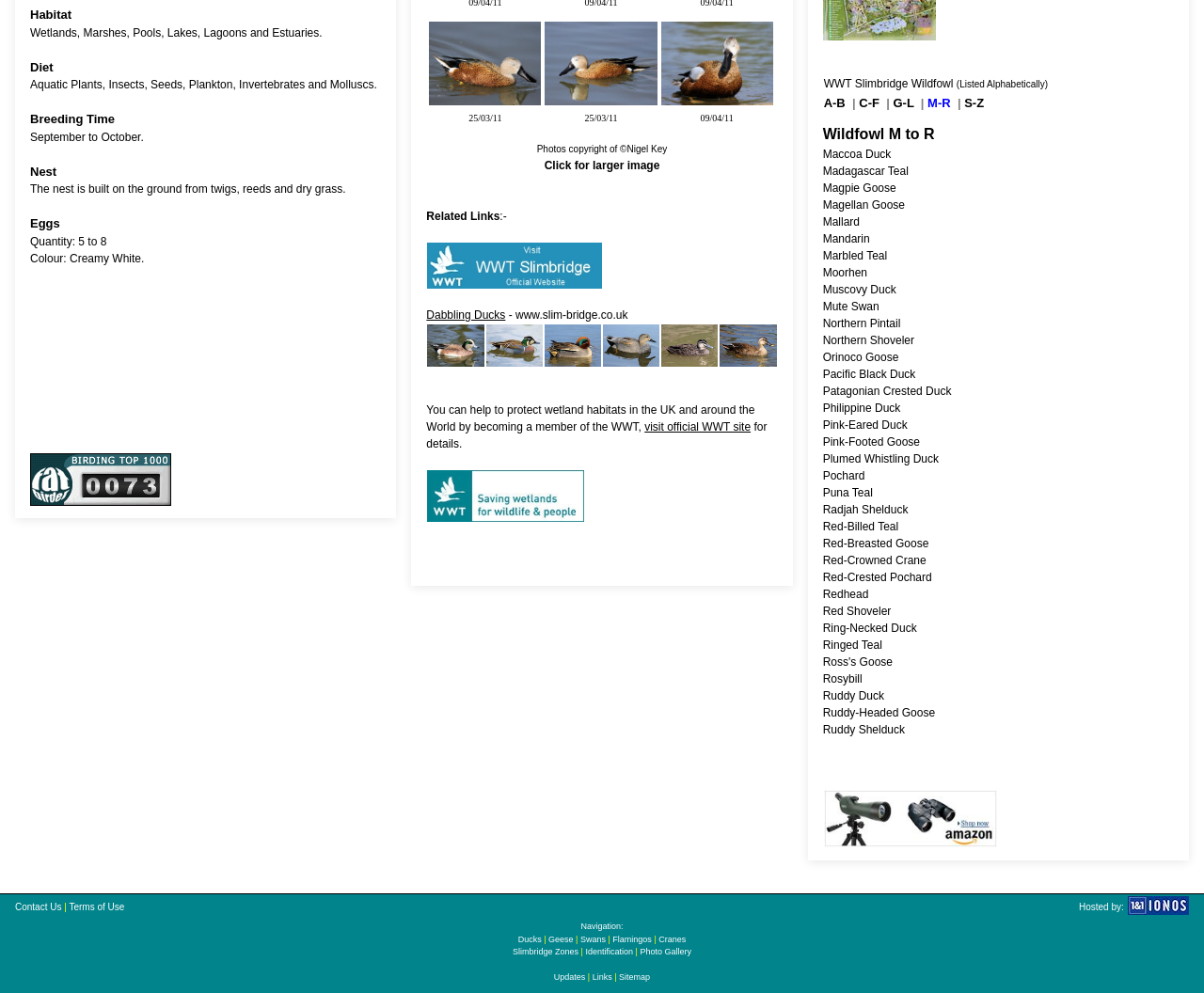Locate the bounding box of the UI element with the following description: "visit official WWT site".

[0.535, 0.423, 0.624, 0.436]